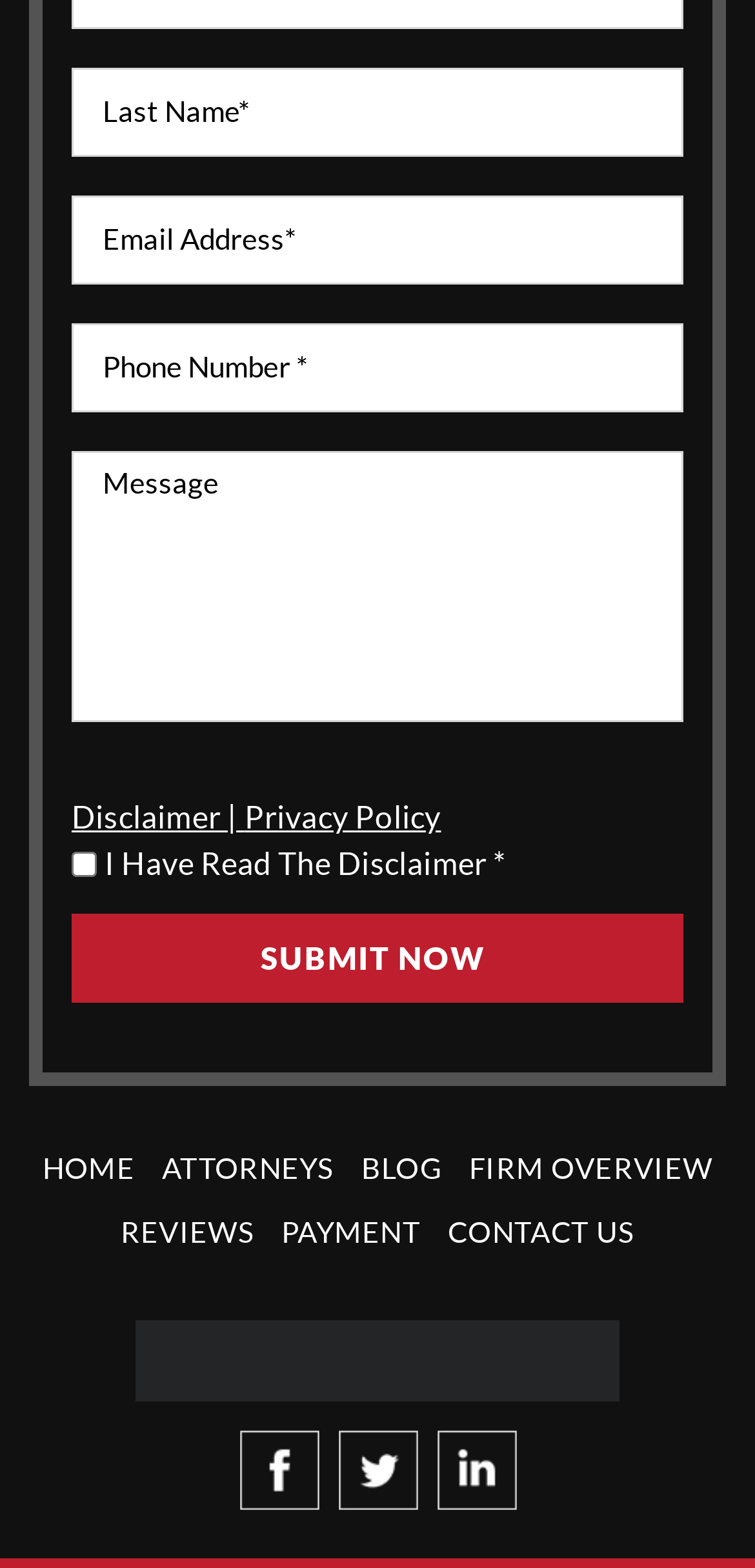Indicate the bounding box coordinates of the element that must be clicked to execute the instruction: "Click the Submit Now button". The coordinates should be given as four float numbers between 0 and 1, i.e., [left, top, right, bottom].

[0.095, 0.582, 0.905, 0.639]